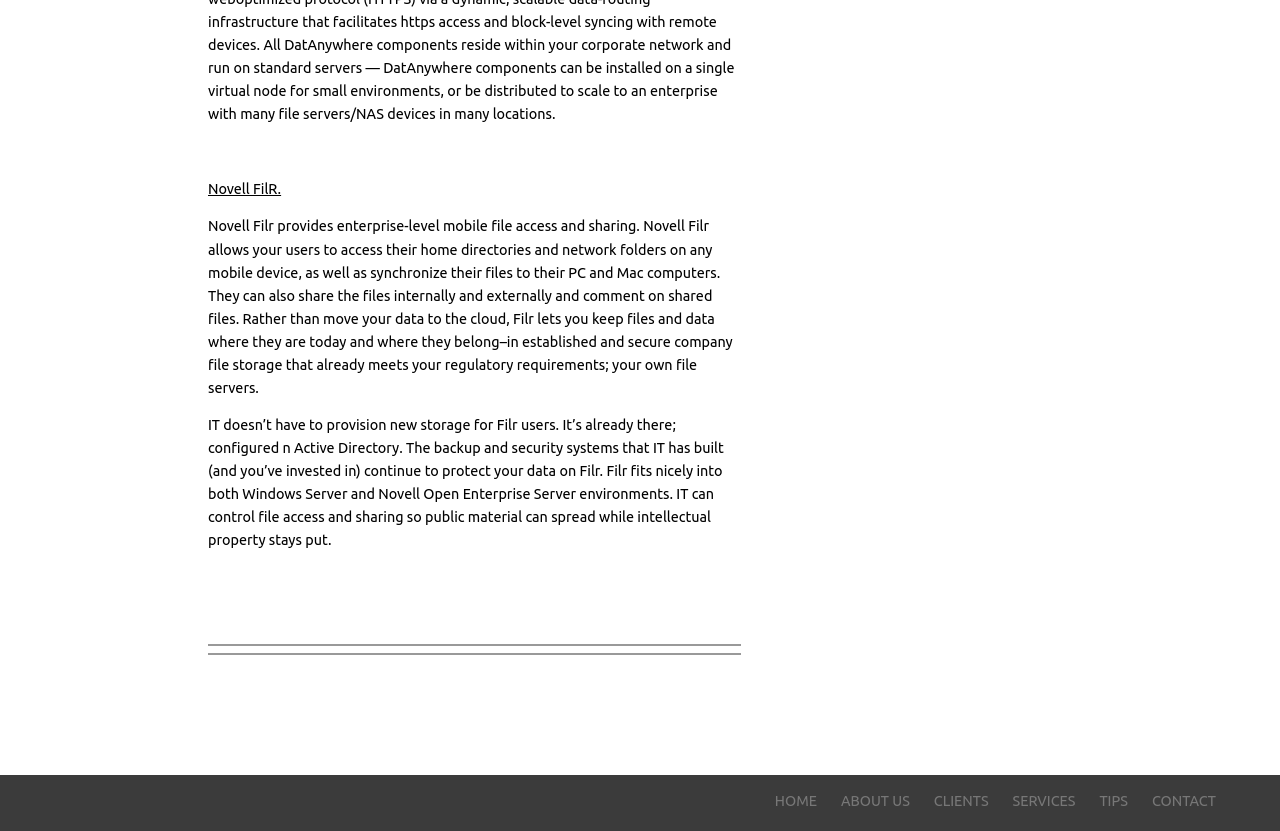Please reply to the following question using a single word or phrase: 
How many links are in the footer menu?

6